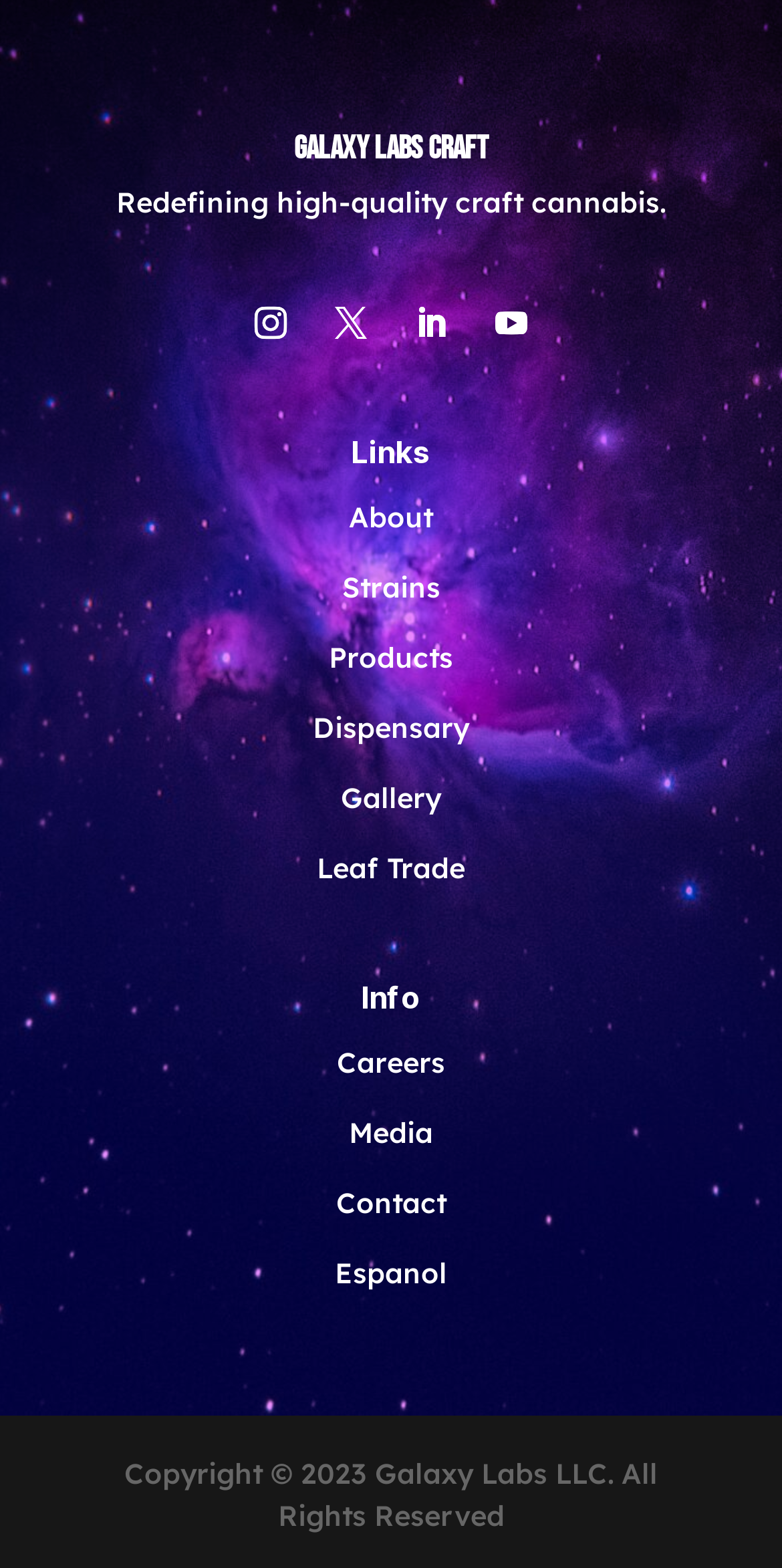What is the copyright information?
Your answer should be a single word or phrase derived from the screenshot.

Copyright 2023 Galaxy Labs LLC